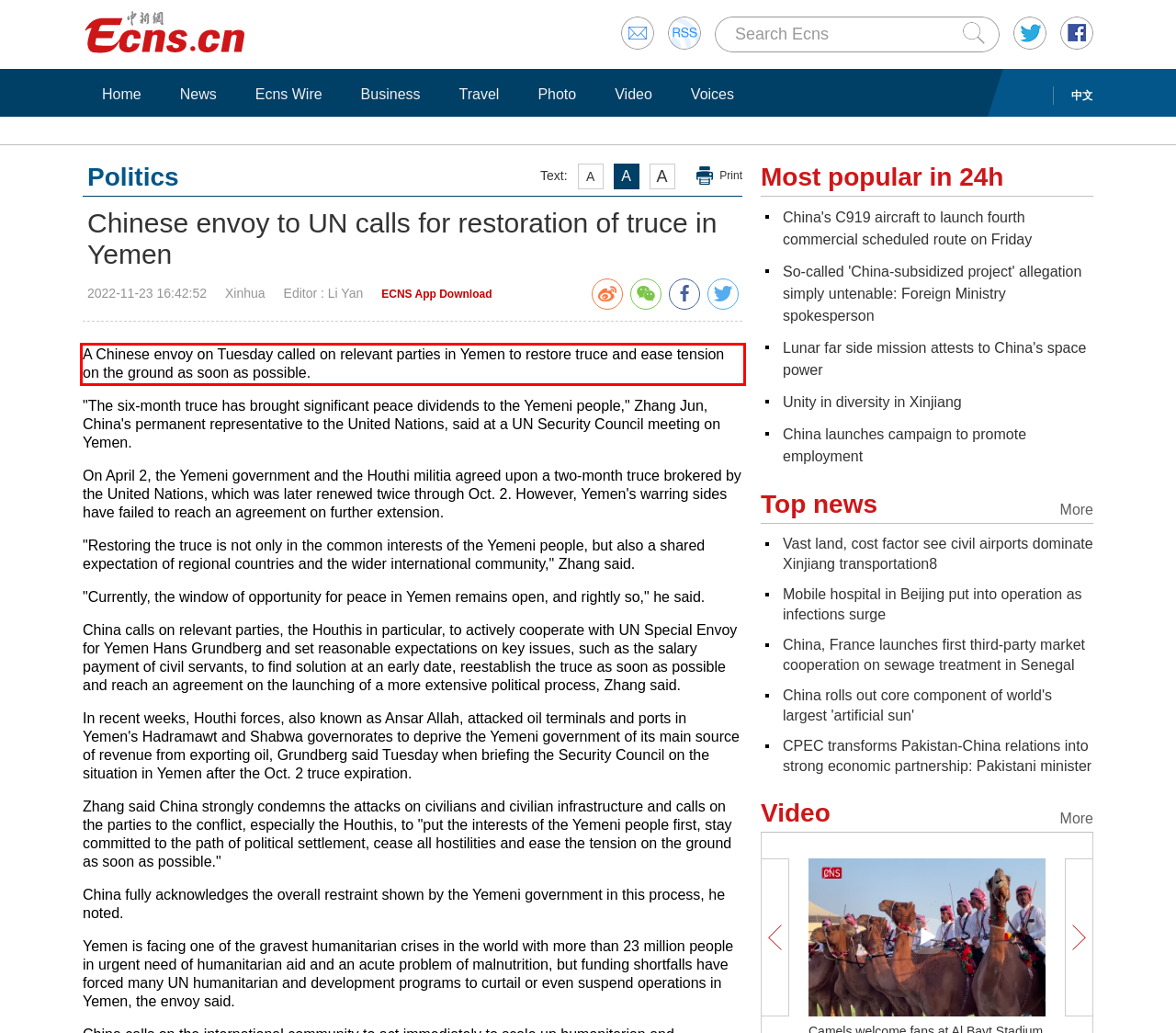You have a screenshot of a webpage with a red bounding box. Use OCR to generate the text contained within this red rectangle.

A Chinese envoy on Tuesday called on relevant parties in Yemen to restore truce and ease tension on the ground as soon as possible.